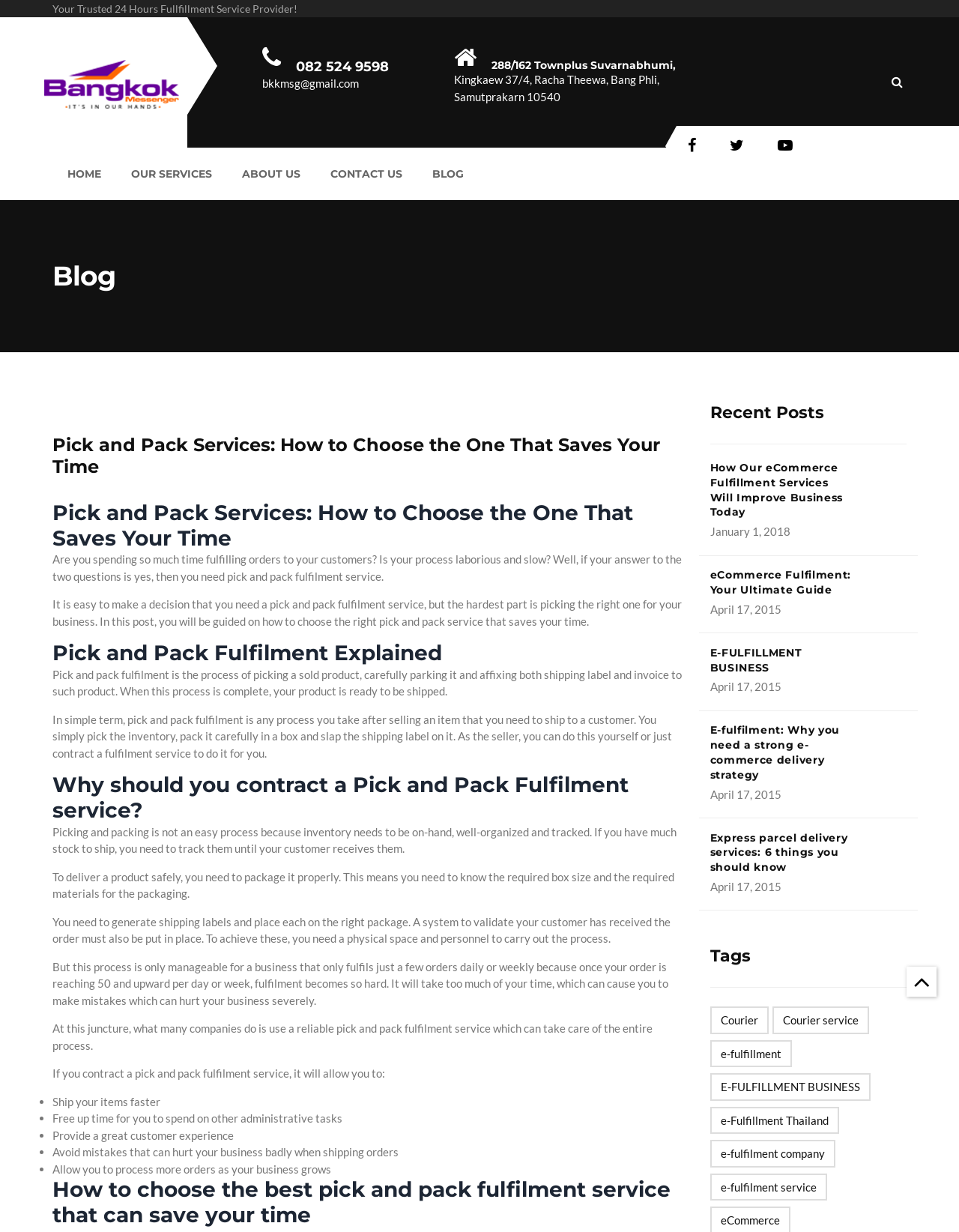Find the bounding box coordinates of the element's region that should be clicked in order to follow the given instruction: "Read 'Pick and Pack Services: How to Choose the One That Saves Your Time'". The coordinates should consist of four float numbers between 0 and 1, i.e., [left, top, right, bottom].

[0.055, 0.353, 0.717, 0.388]